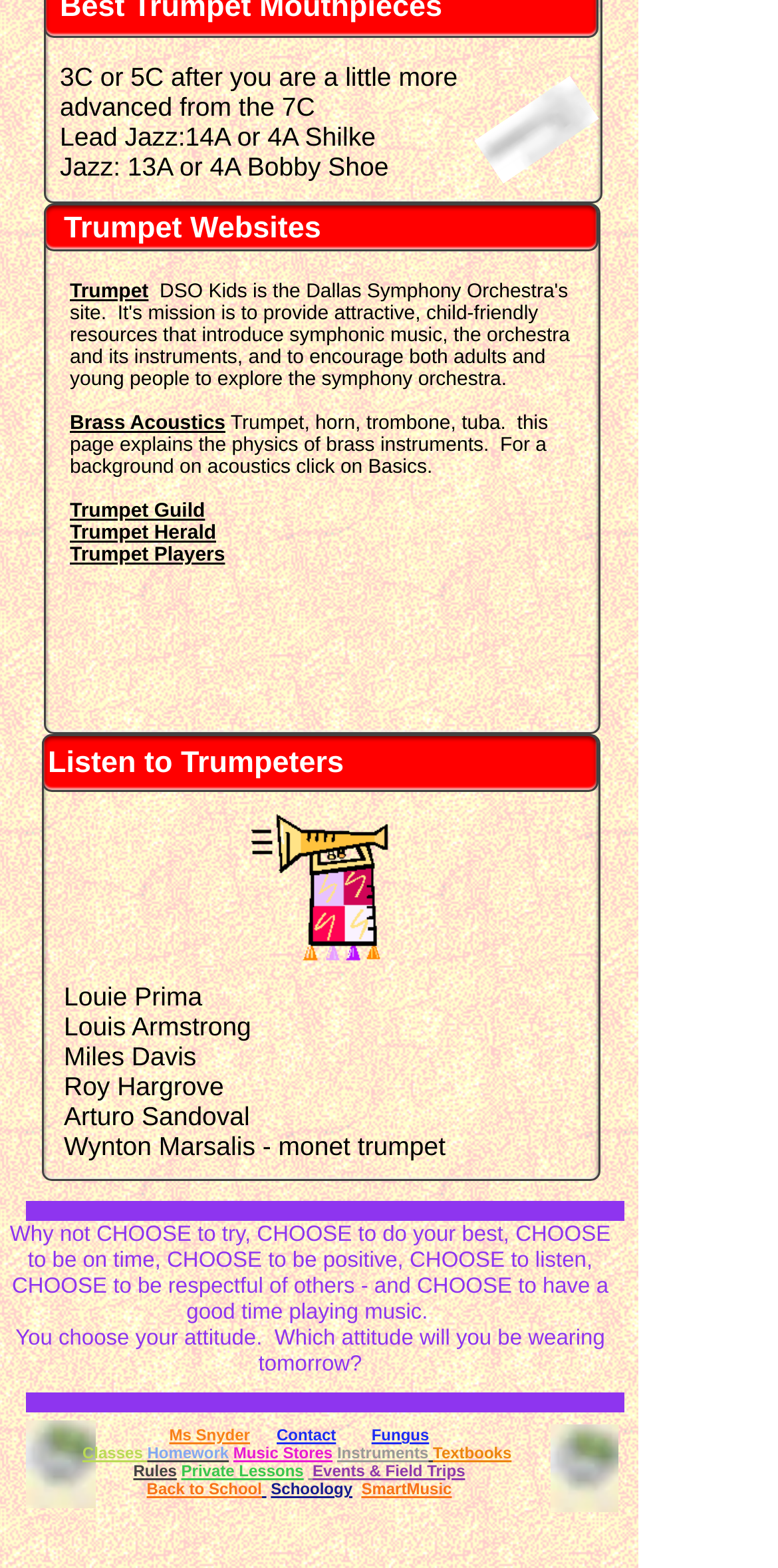Determine the bounding box coordinates of the UI element that matches the following description: "Springboard Review". The coordinates should be four float numbers between 0 and 1 in the format [left, top, right, bottom].

None